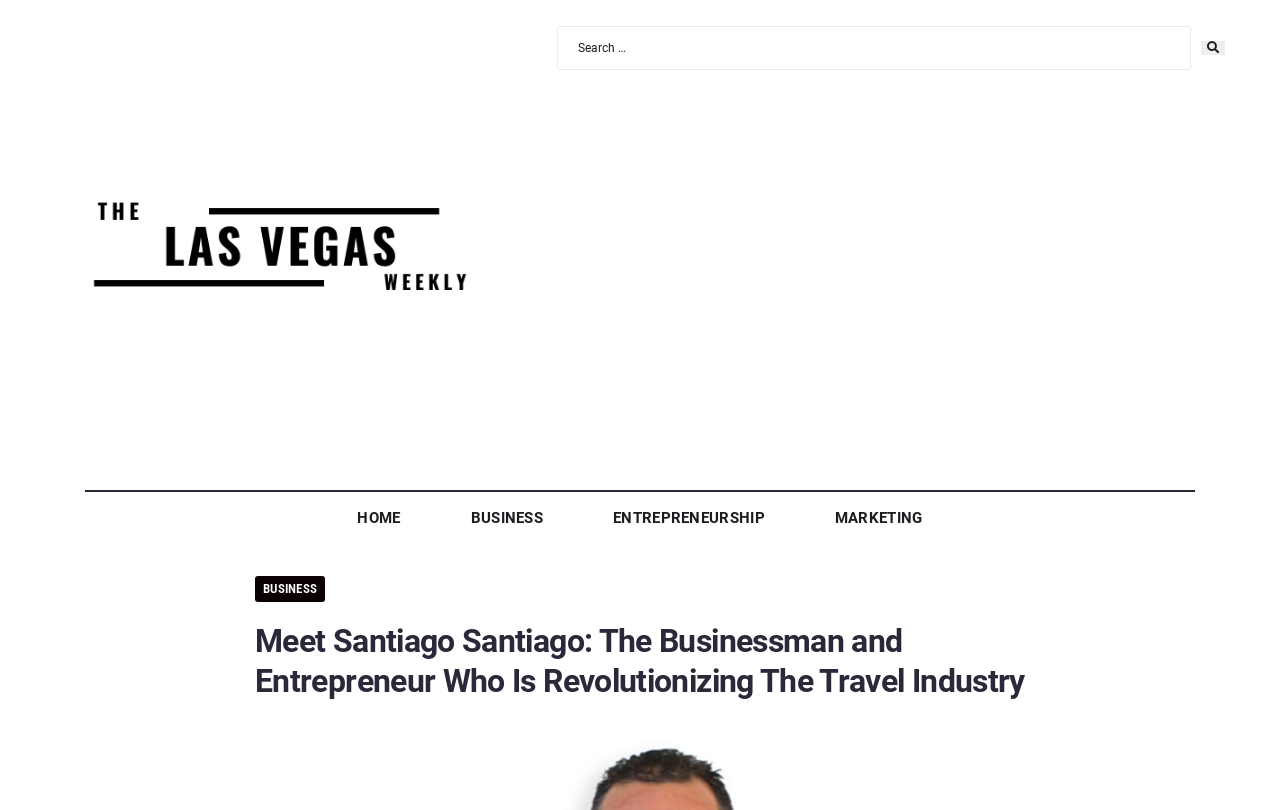Using the element description provided, determine the bounding box coordinates in the format (top-left x, top-left y, bottom-right x, bottom-right y). Ensure that all values are floating point numbers between 0 and 1. Element description: Home

[0.264, 0.612, 0.329, 0.667]